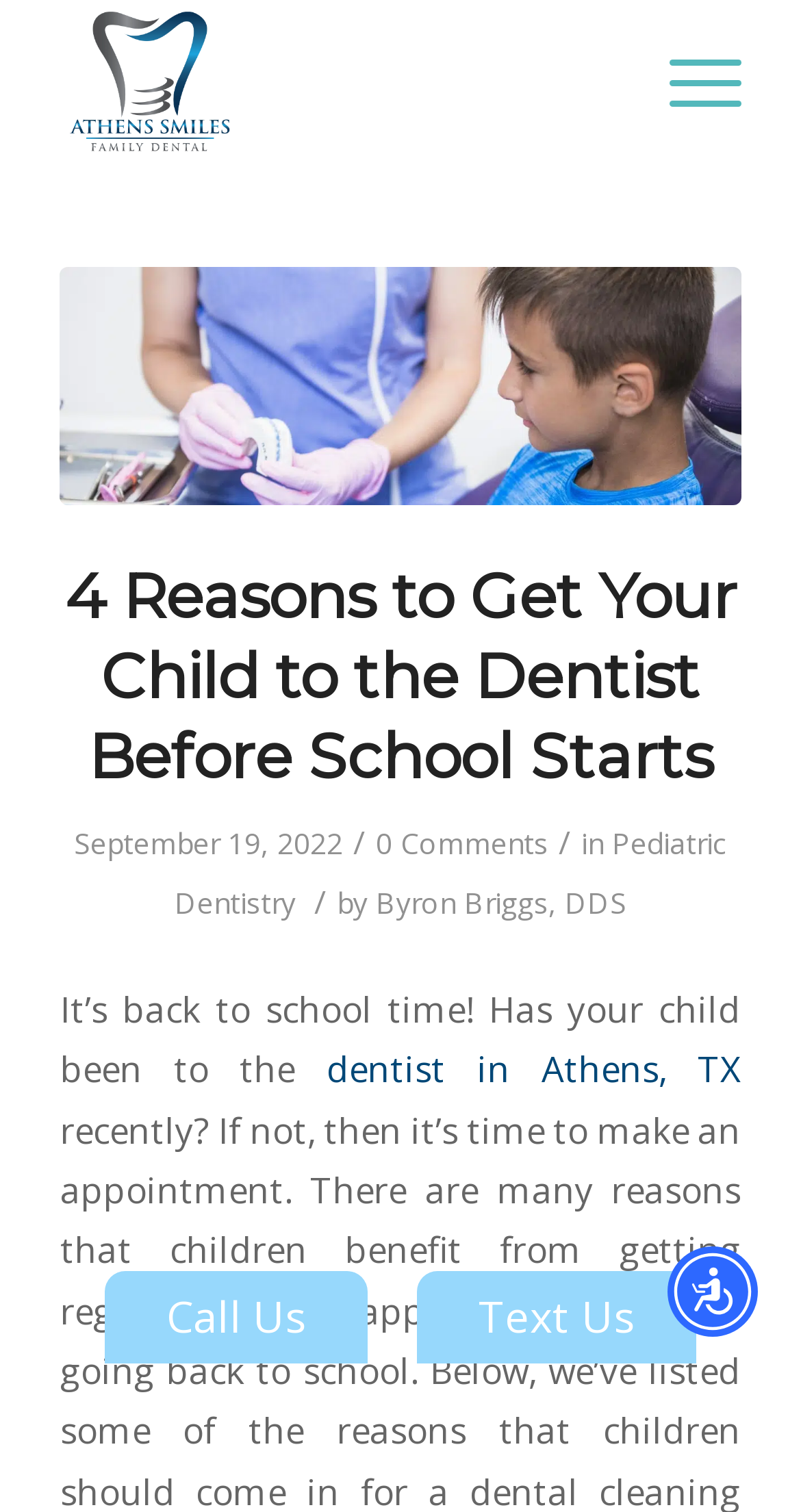Please find the bounding box coordinates for the clickable element needed to perform this instruction: "read more about HCC Guest: Nigel Parkinson".

None